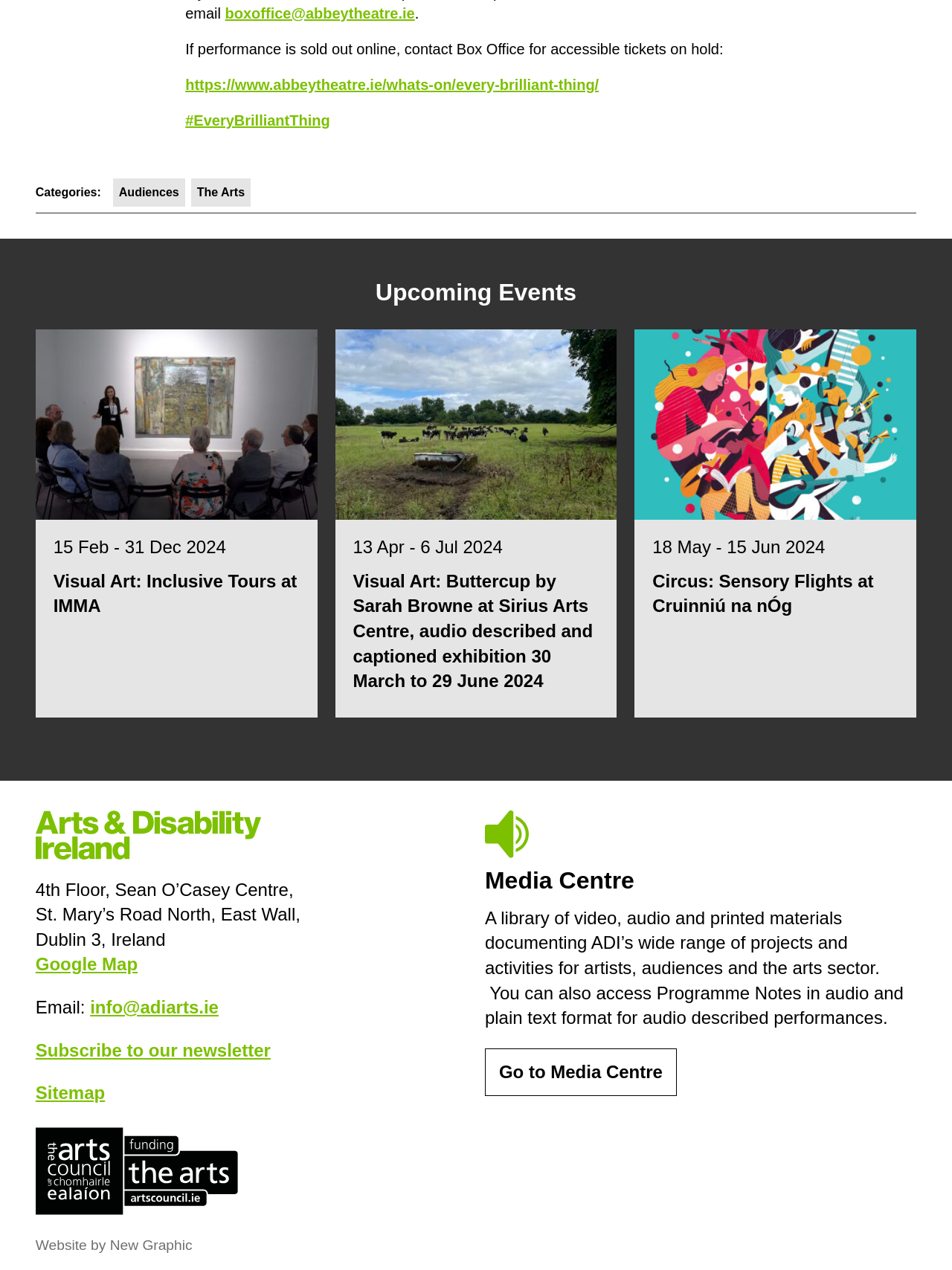Consider the image and give a detailed and elaborate answer to the question: 
What is the purpose of the Media Centre?

The purpose of the Media Centre can be found in the description, where it says 'A library of video, audio and printed materials documenting ADI’s wide range of projects and activities for artists, audiences and the arts sector'.